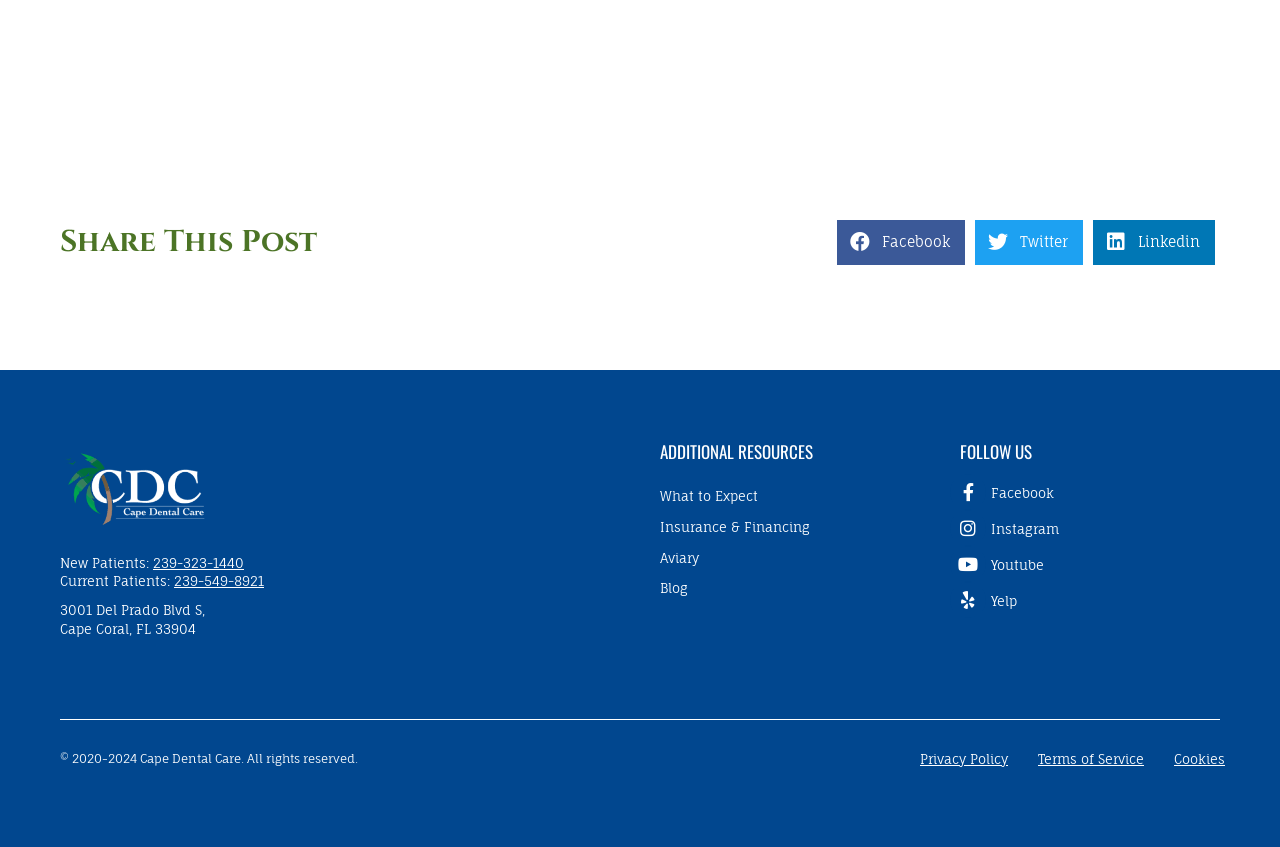Show the bounding box coordinates of the element that should be clicked to complete the task: "Visit Cape Dental Care's website".

[0.047, 0.519, 0.484, 0.63]